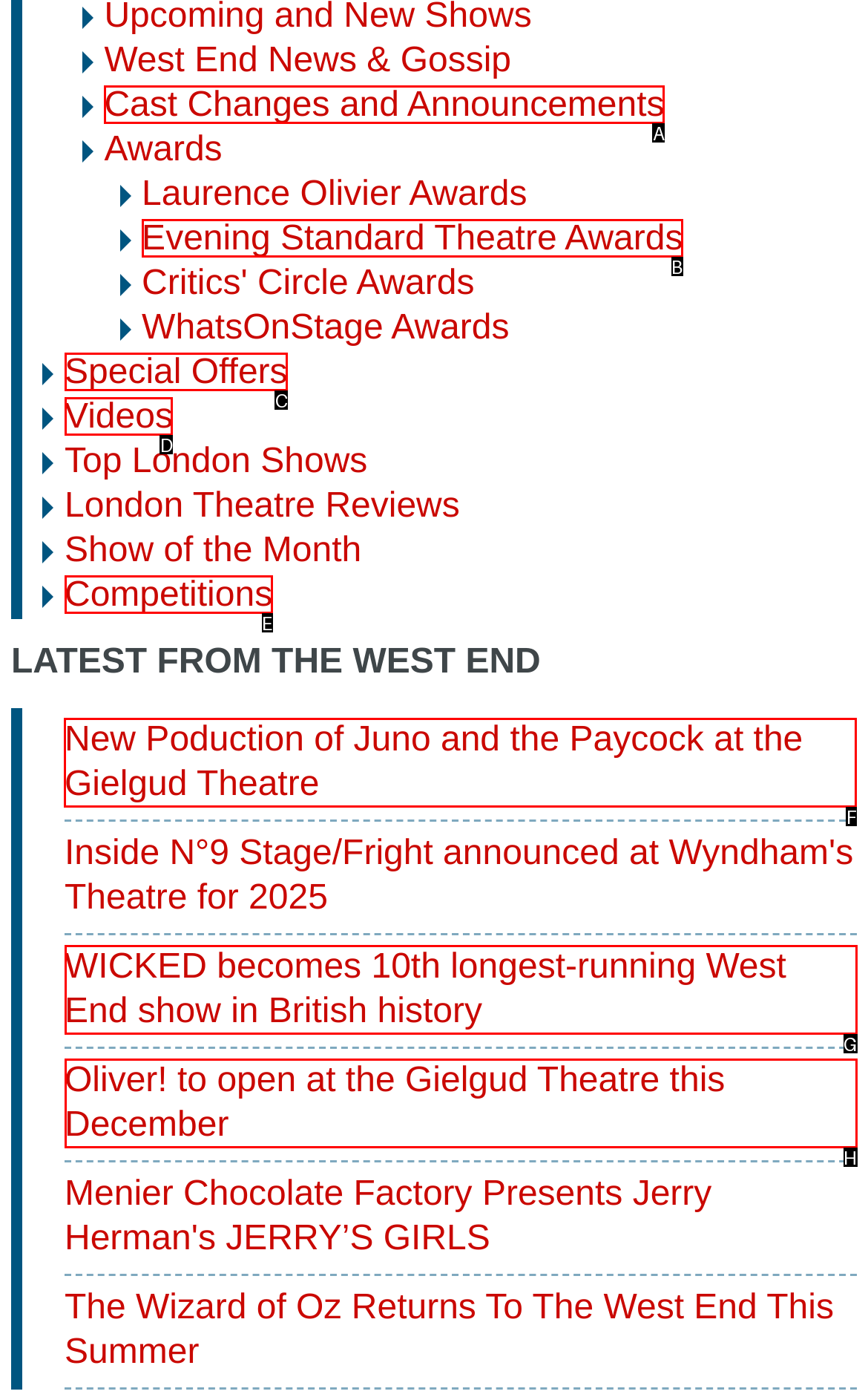Which option should be clicked to complete this task: Get information about new production of Juno and the Paycock
Reply with the letter of the correct choice from the given choices.

F